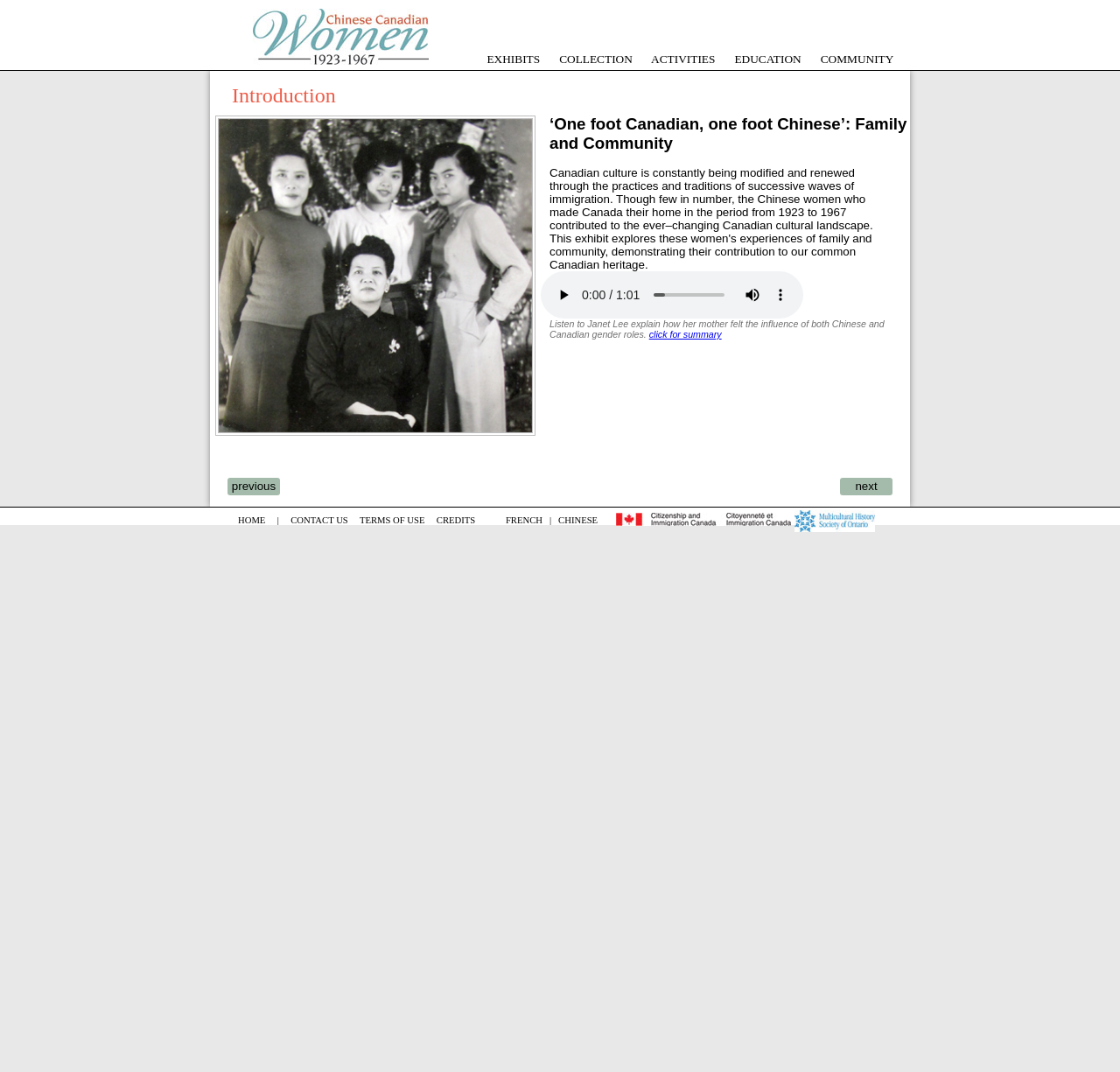Craft a detailed narrative of the webpage's structure and content.

The webpage is about the Chinese Women Project, specifically the Exhibits section. At the top, there is a logo image and a link to the homepage. Below the logo, there are five main navigation links: EXHIBITS, COLLECTION, ACTIVITIES, EDUCATION, and COMMUNITY.

The main content of the page is divided into two sections. On the left, there is an image of a family celebrating Christmas, accompanied by a caption describing the photo. Below the image, there is a static text "Introduction" and another static text describing Agnes Lor and her daughters.

On the right side, there is a section titled "‘One foot Canadian, one foot Chinese’: Family and Community". This section features an audio player with a play button, an audio time scrubber, a mute button, and a button to show more media controls. Below the audio player, there is a static text describing Janet Lee's explanation of her mother's experience with Chinese and Canadian gender roles. There is also a link to click for a summary.

At the bottom of the page, there are navigation links to previous and next pages, as well as links to HOME, CONTACT US, TERMS OF USE, CREDITS, and FRENCH and CHINESE language options. There are also two images, one of the Canada logo and another of the mhso logo, which are likely linked to their respective websites.